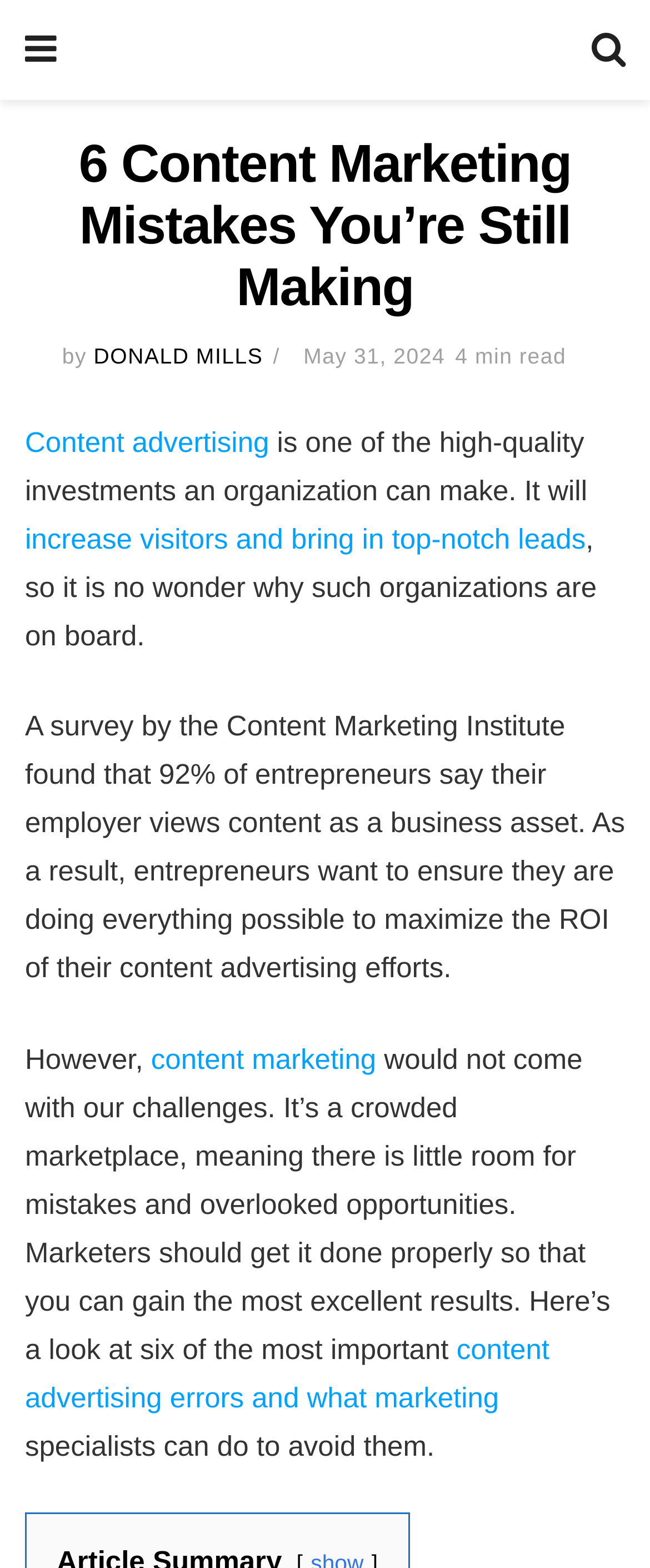Provide your answer in a single word or phrase: 
What is the author of the article?

DONALD MILLS